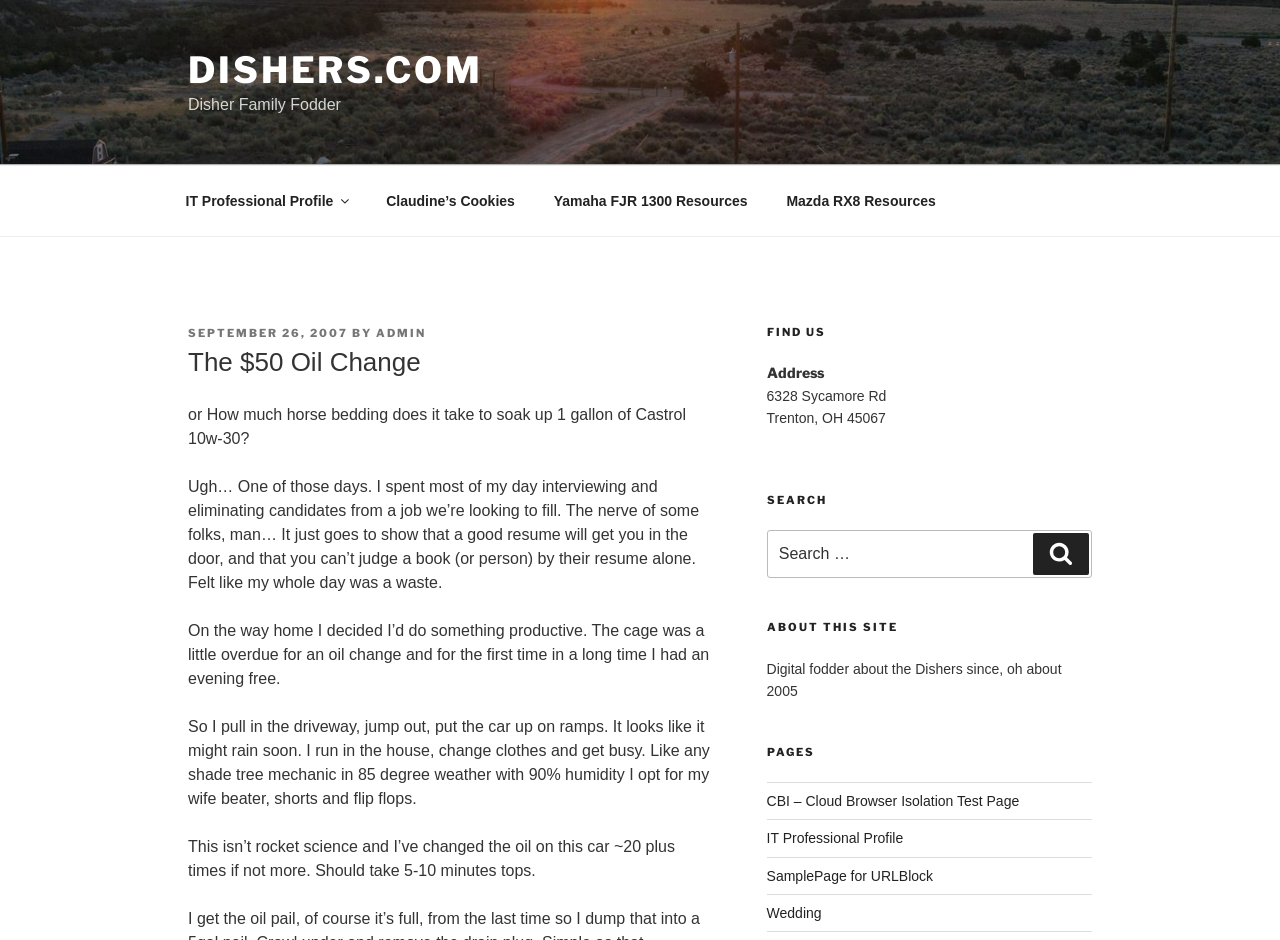Bounding box coordinates are specified in the format (top-left x, top-left y, bottom-right x, bottom-right y). All values are floating point numbers bounded between 0 and 1. Please provide the bounding box coordinate of the region this sentence describes: Yamaha FJR 1300 Resources

[0.419, 0.188, 0.598, 0.24]